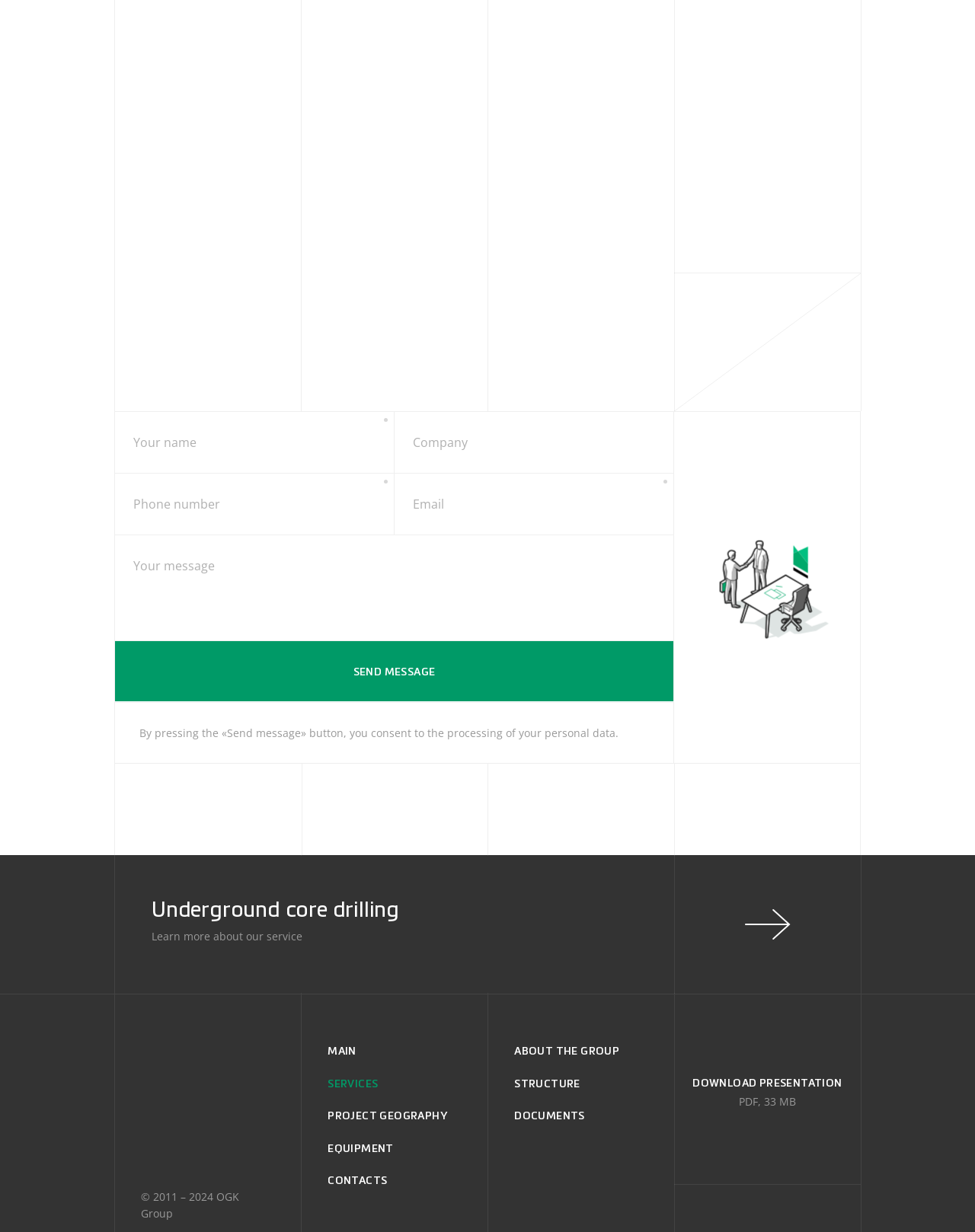Can you specify the bounding box coordinates of the area that needs to be clicked to fulfill the following instruction: "Submit a request to start working together"?

[0.117, 0.277, 0.602, 0.33]